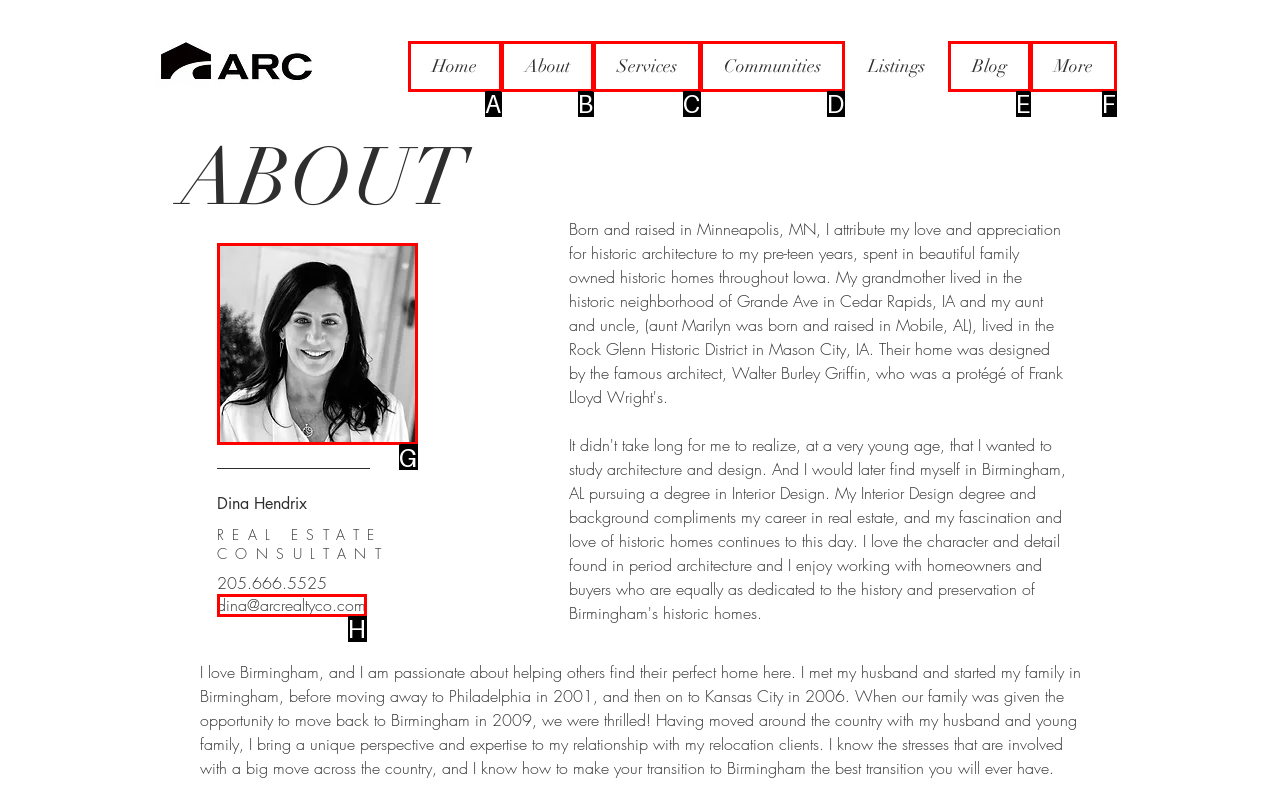Tell me which one HTML element you should click to complete the following task: Click Dina Hendrix Realtor
Answer with the option's letter from the given choices directly.

G